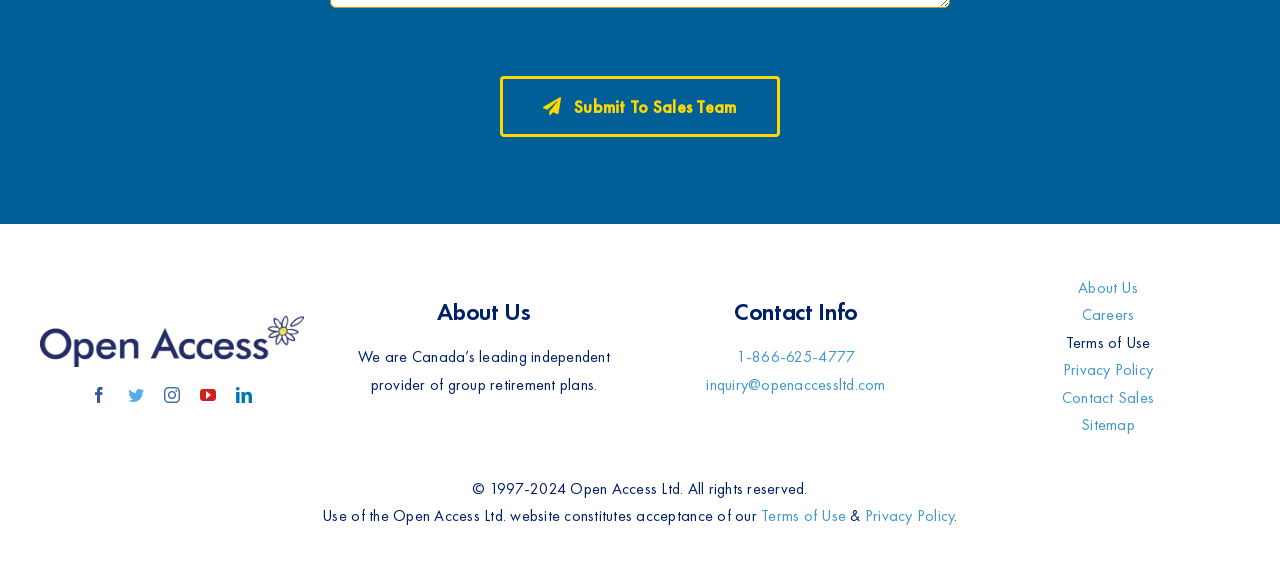Provide the bounding box coordinates in the format (top-left x, top-left y, bottom-right x, bottom-right y). All values are floating point numbers between 0 and 1. Determine the bounding box coordinate of the UI element described as: inquiry@openaccessltd.com

[0.552, 0.66, 0.692, 0.698]